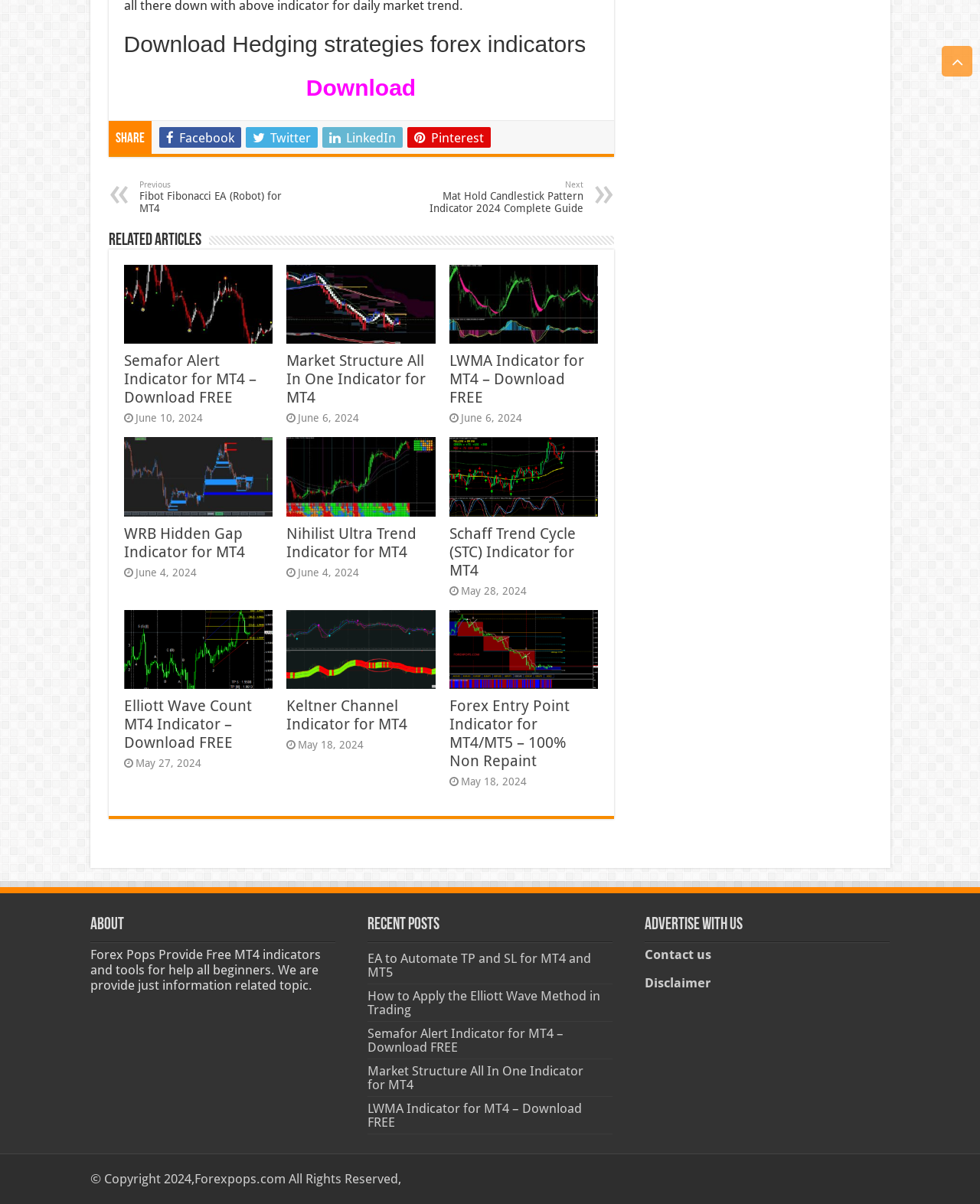Please identify the bounding box coordinates of the element's region that I should click in order to complete the following instruction: "Share on Facebook". The bounding box coordinates consist of four float numbers between 0 and 1, i.e., [left, top, right, bottom].

[0.162, 0.105, 0.246, 0.123]